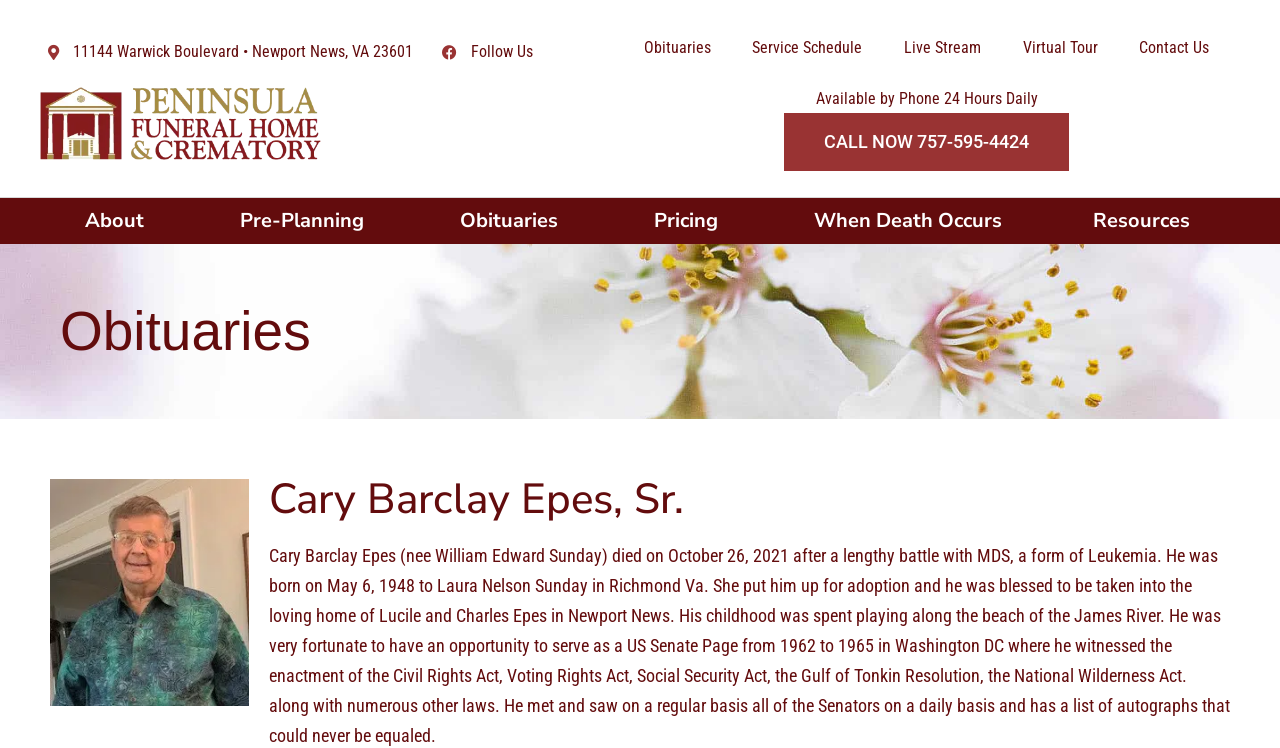What was Cary Barclay Epes, Sr. fortunate to have an opportunity to serve as?
Use the image to give a comprehensive and detailed response to the question.

I found the information by reading the static text element that describes Cary Barclay Epes, Sr.'s life, which mentions that he was fortunate to have an opportunity to serve as a US Senate Page from 1962 to 1965 in Washington DC.